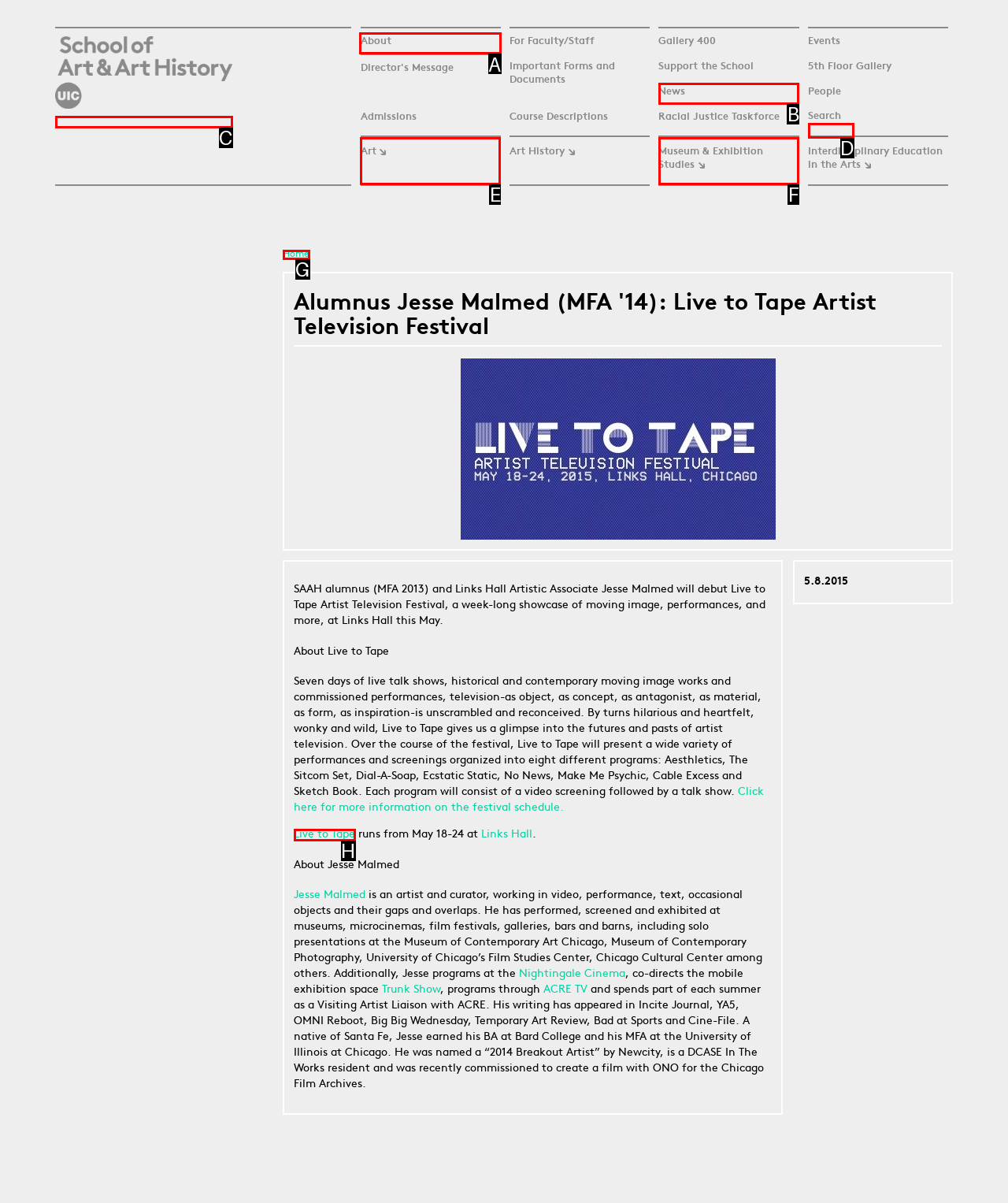What option should you select to complete this task: Click on the 'About' link? Indicate your answer by providing the letter only.

A